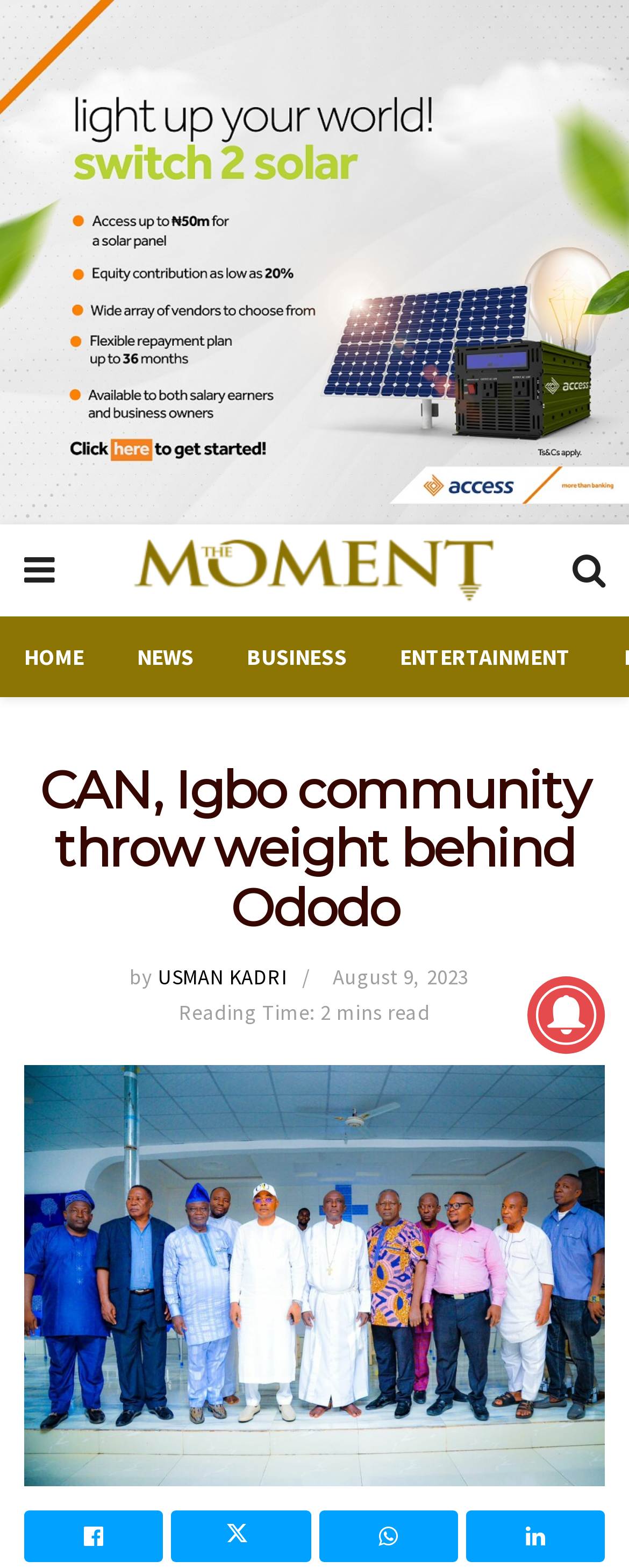Give a concise answer using one word or a phrase to the following question:
How long does it take to read the news article?

2 mins read